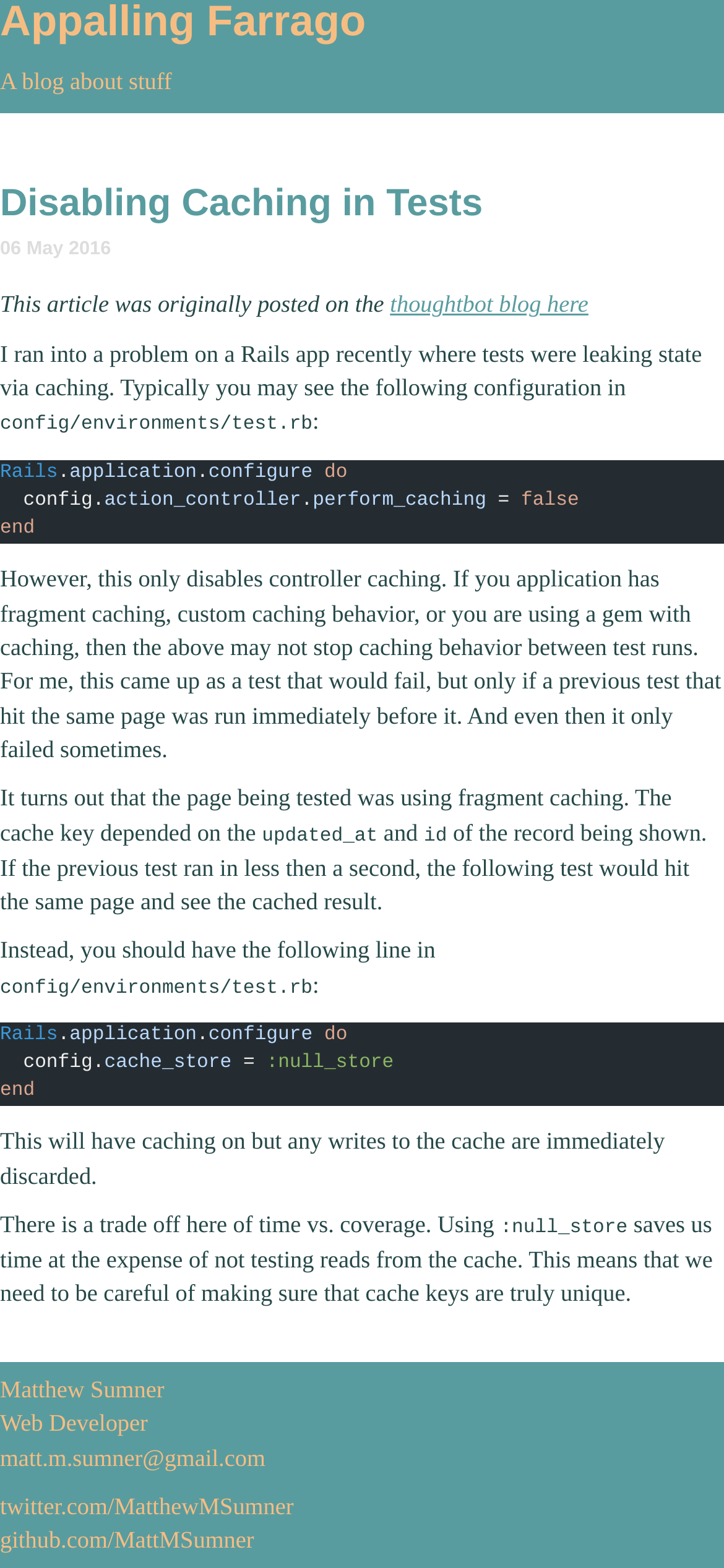What is the configuration file mentioned in the article?
Please craft a detailed and exhaustive response to the question.

I found the configuration file by looking at the StaticText elements with the text 'config/environments/test.rb' which are mentioned multiple times in the article.